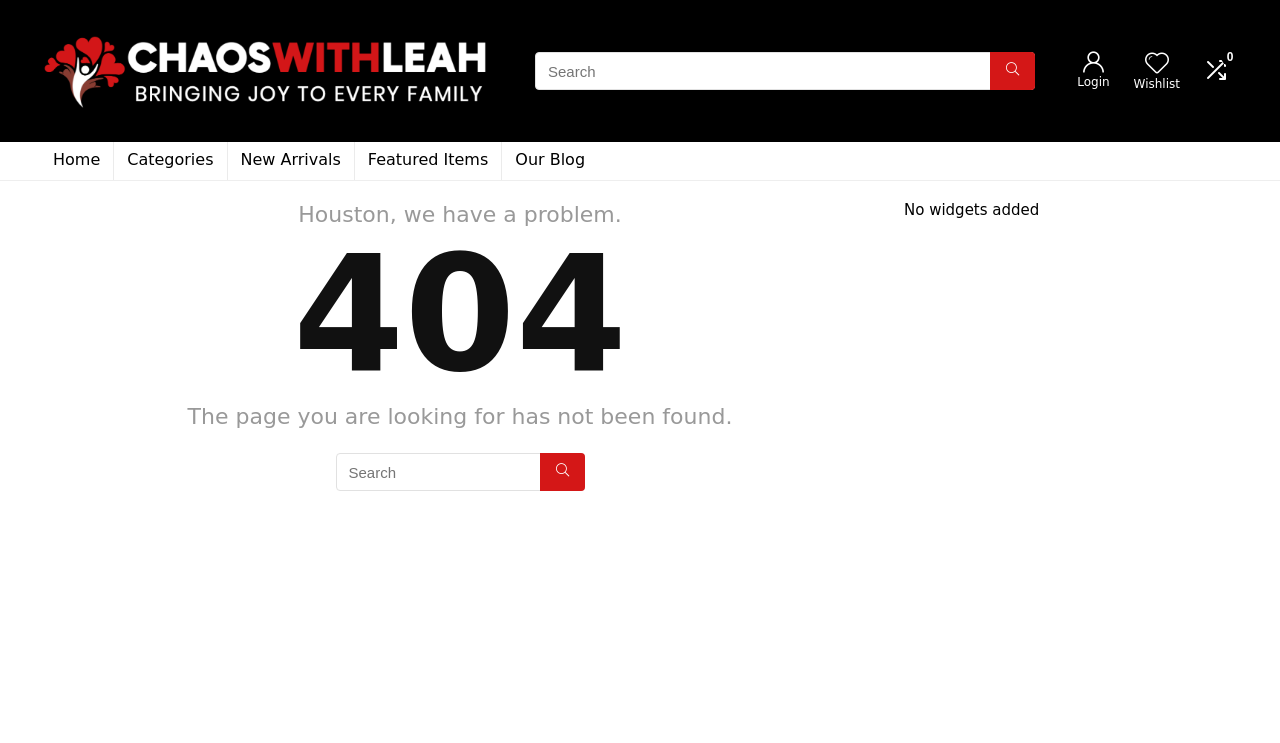Using the description "Essay", locate and provide the bounding box of the UI element.

None